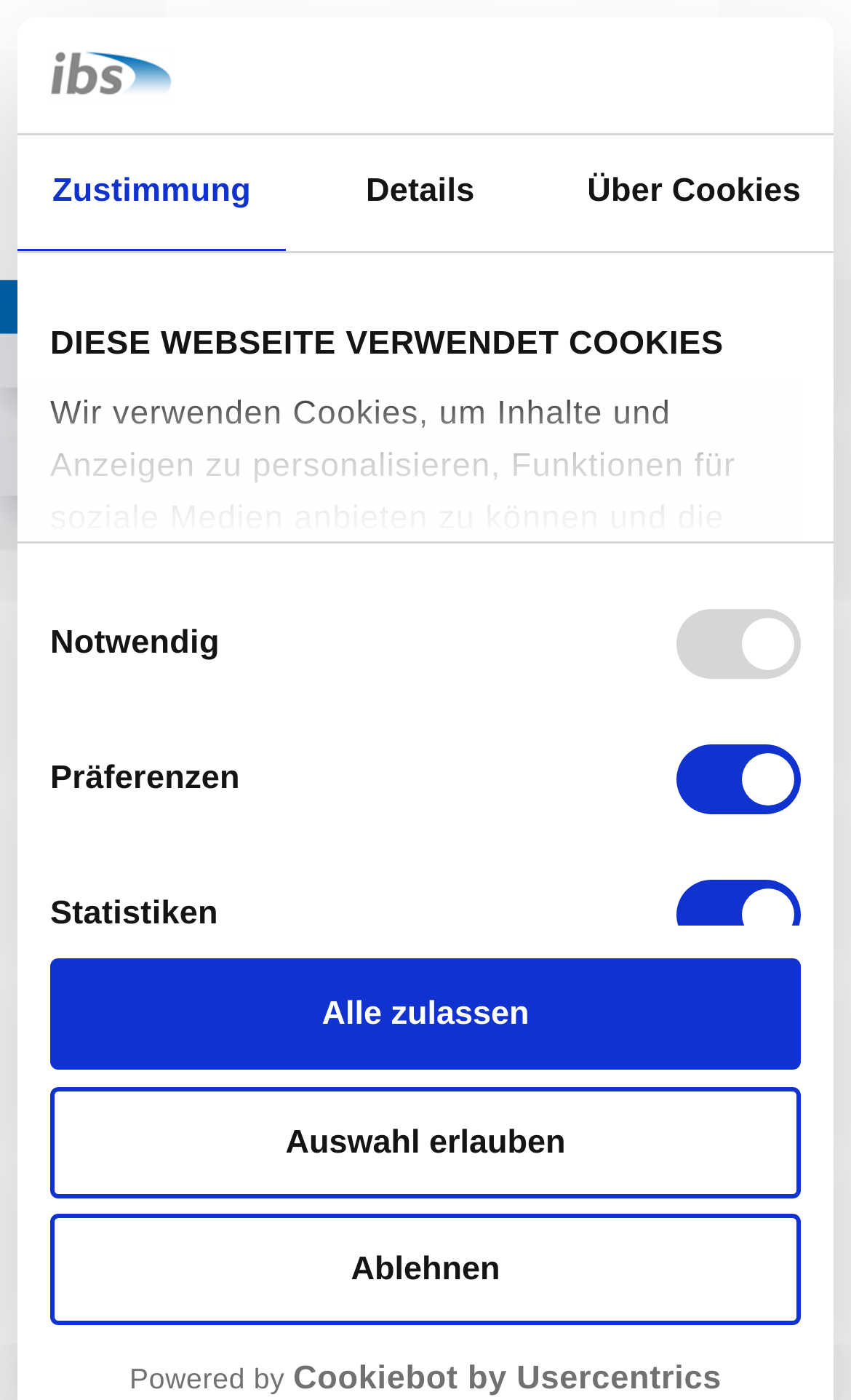Extract the bounding box coordinates for the HTML element that matches this description: "Zustimmung". The coordinates should be four float numbers between 0 and 1, i.e., [left, top, right, bottom].

[0.021, 0.096, 0.336, 0.179]